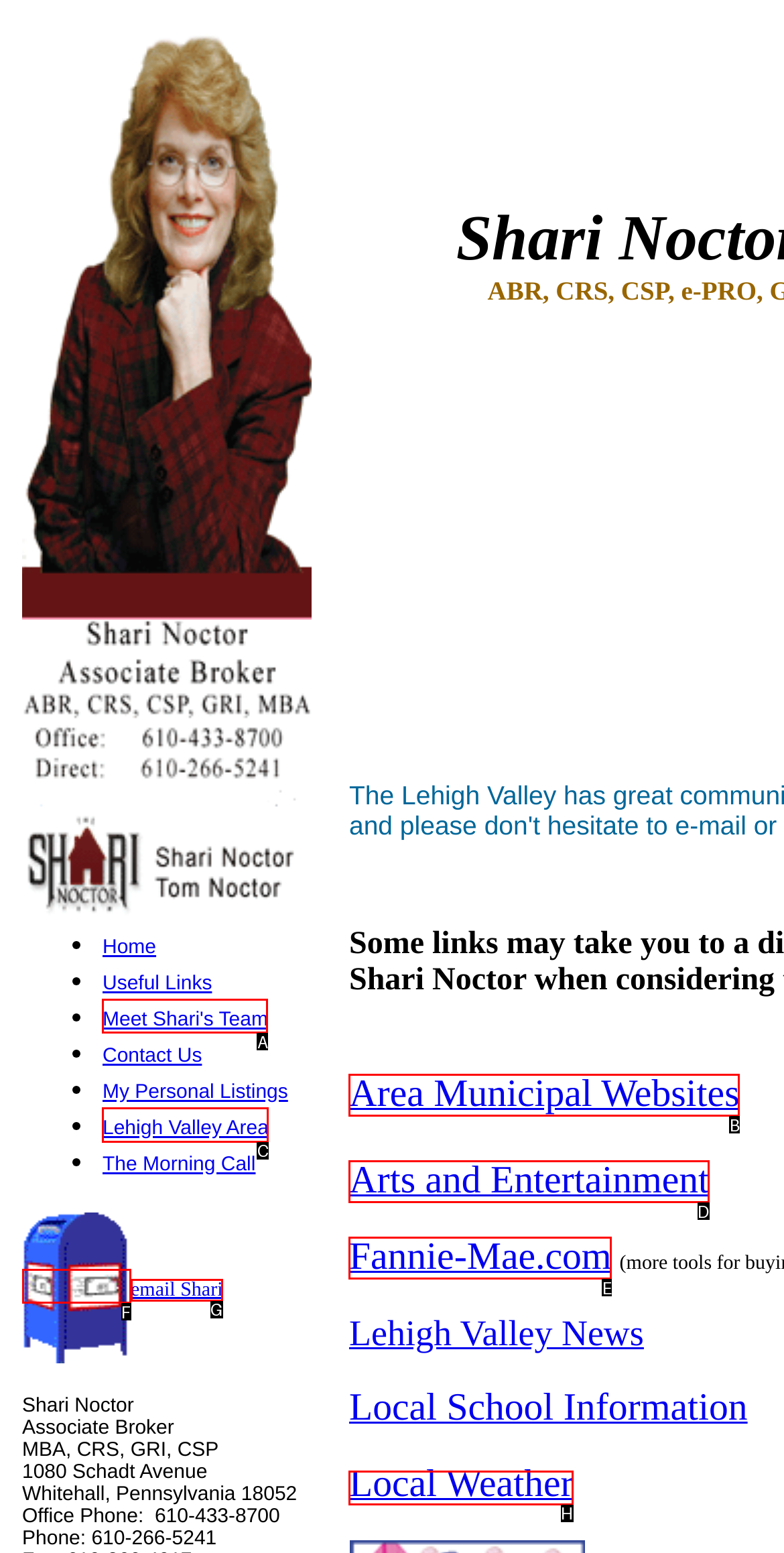To complete the instruction: Check Local Weather, which HTML element should be clicked?
Respond with the option's letter from the provided choices.

H